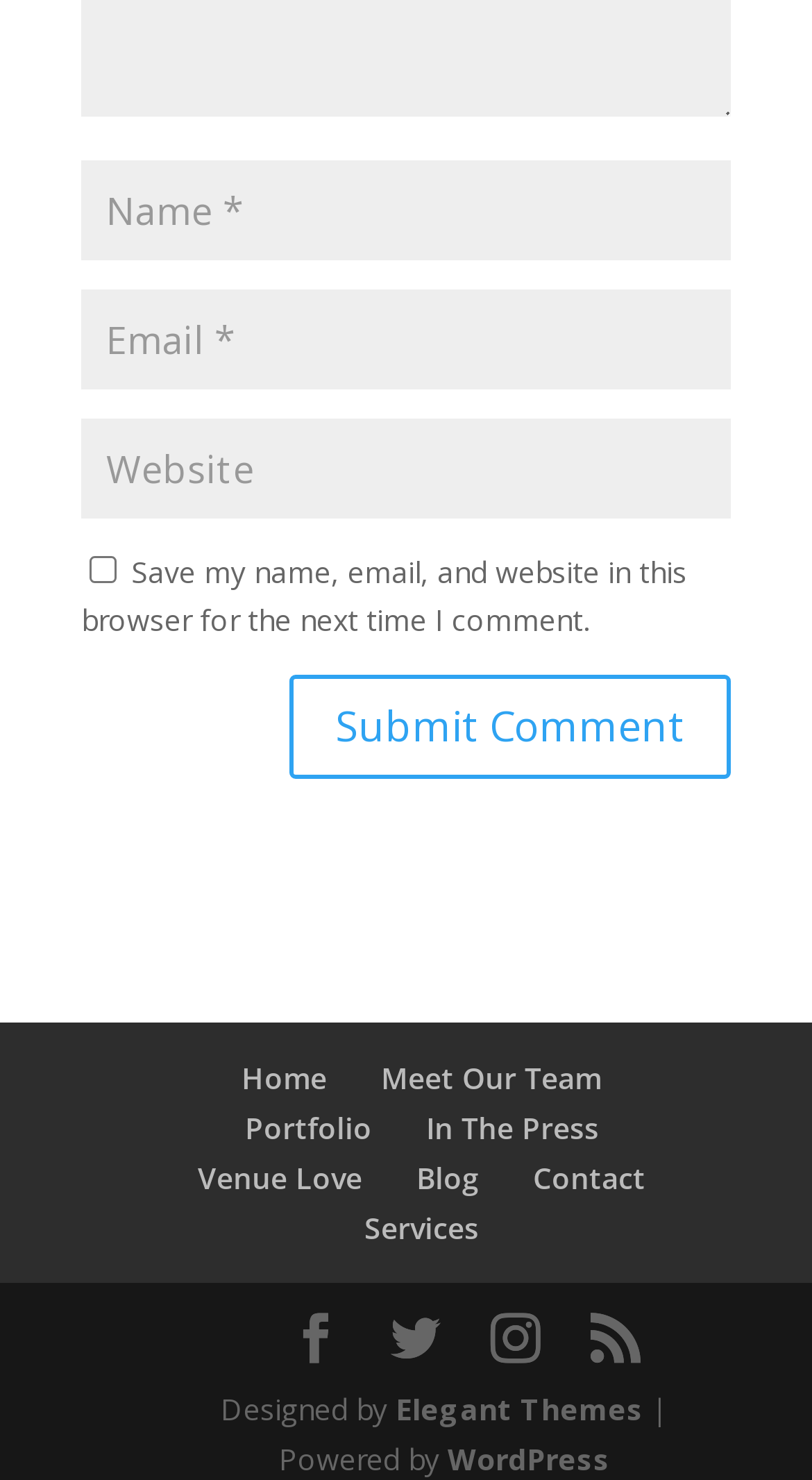Using the webpage screenshot, find the UI element described by Twitter. Provide the bounding box coordinates in the format (top-left x, top-left y, bottom-right x, bottom-right y), ensuring all values are floating point numbers between 0 and 1.

[0.481, 0.888, 0.542, 0.923]